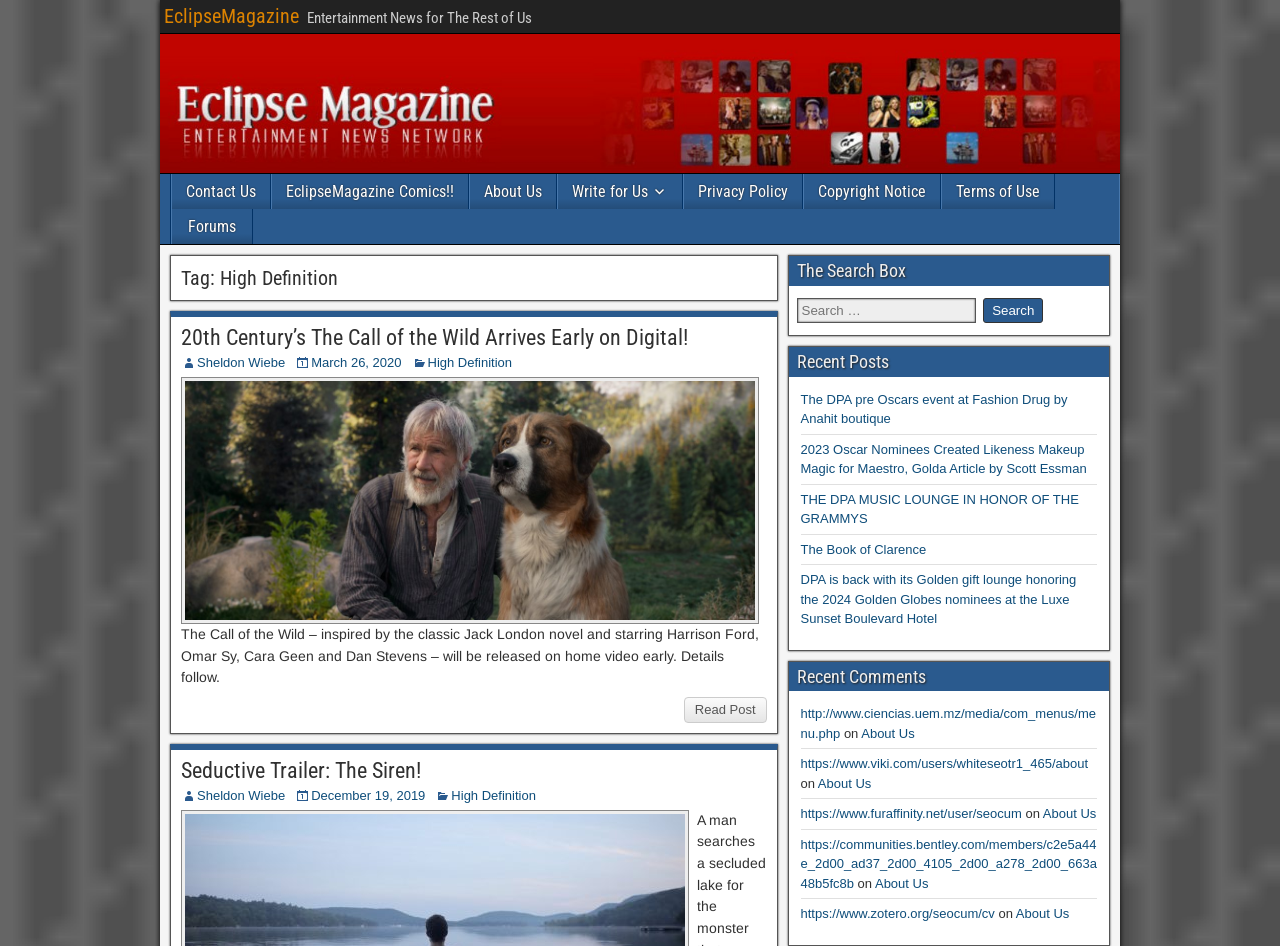What type of content is listed in the 'Recent Posts' section?
Based on the image, answer the question in a detailed manner.

The 'Recent Posts' section contains a list of link elements with text that appears to be article titles, such as 'The DPA pre Oscars event at Fashion Drug by Anahit boutique' and '2023 Oscar Nominees Created Likeness Makeup Magic for Maestro, Golda Article by Scott Essman'.